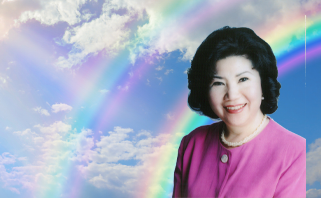Based on the image, give a detailed response to the question: What is the dominant color of the sky in the image?

The image features a vibrant backdrop, and the sky is a prominent part of it. The dominant color of the sky is blue, which is bright and cheerful, and it complements the colorful rainbows and fluffy white clouds.